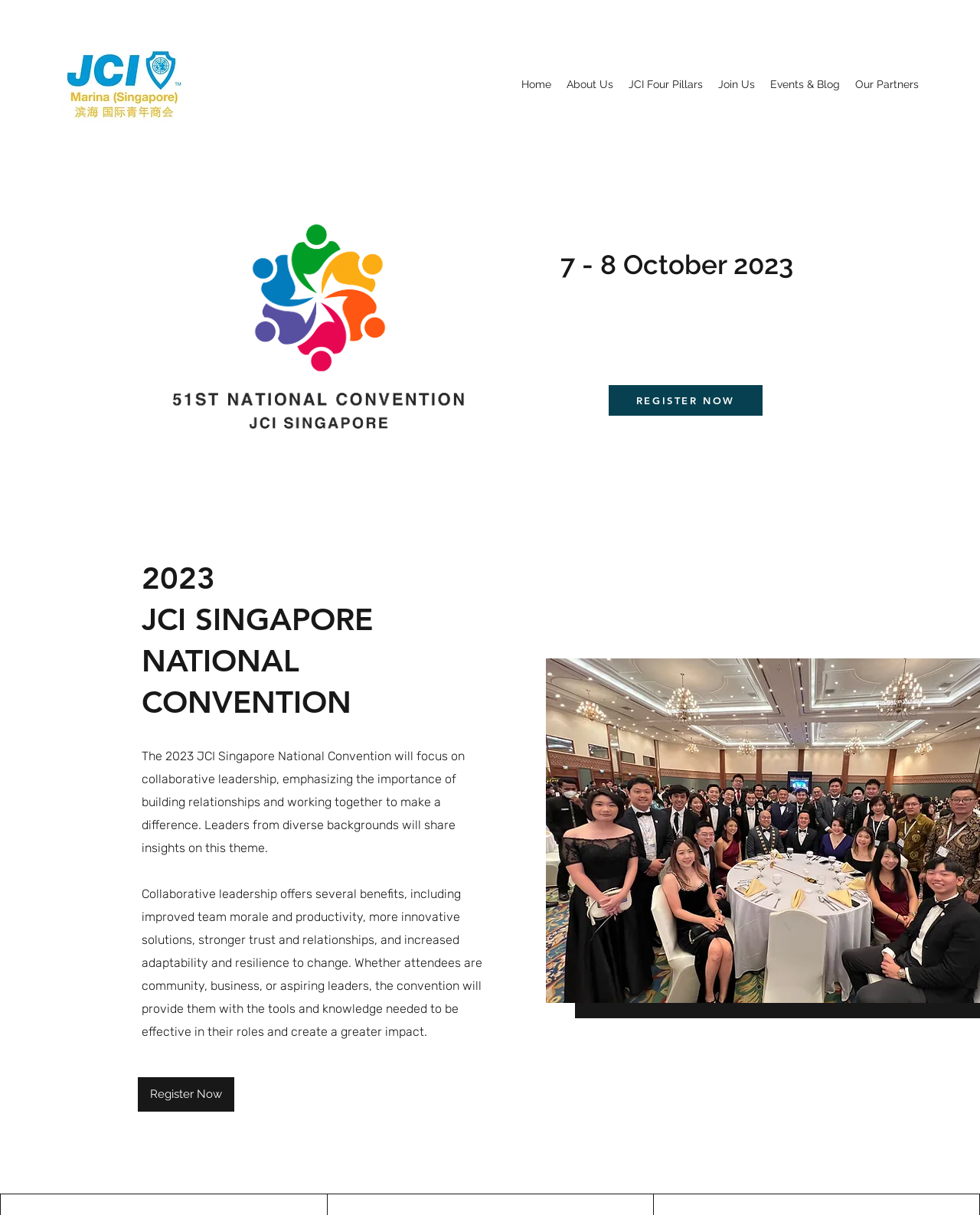Provide the bounding box coordinates of the HTML element this sentence describes: "JCI Four Pillars".

[0.634, 0.06, 0.725, 0.079]